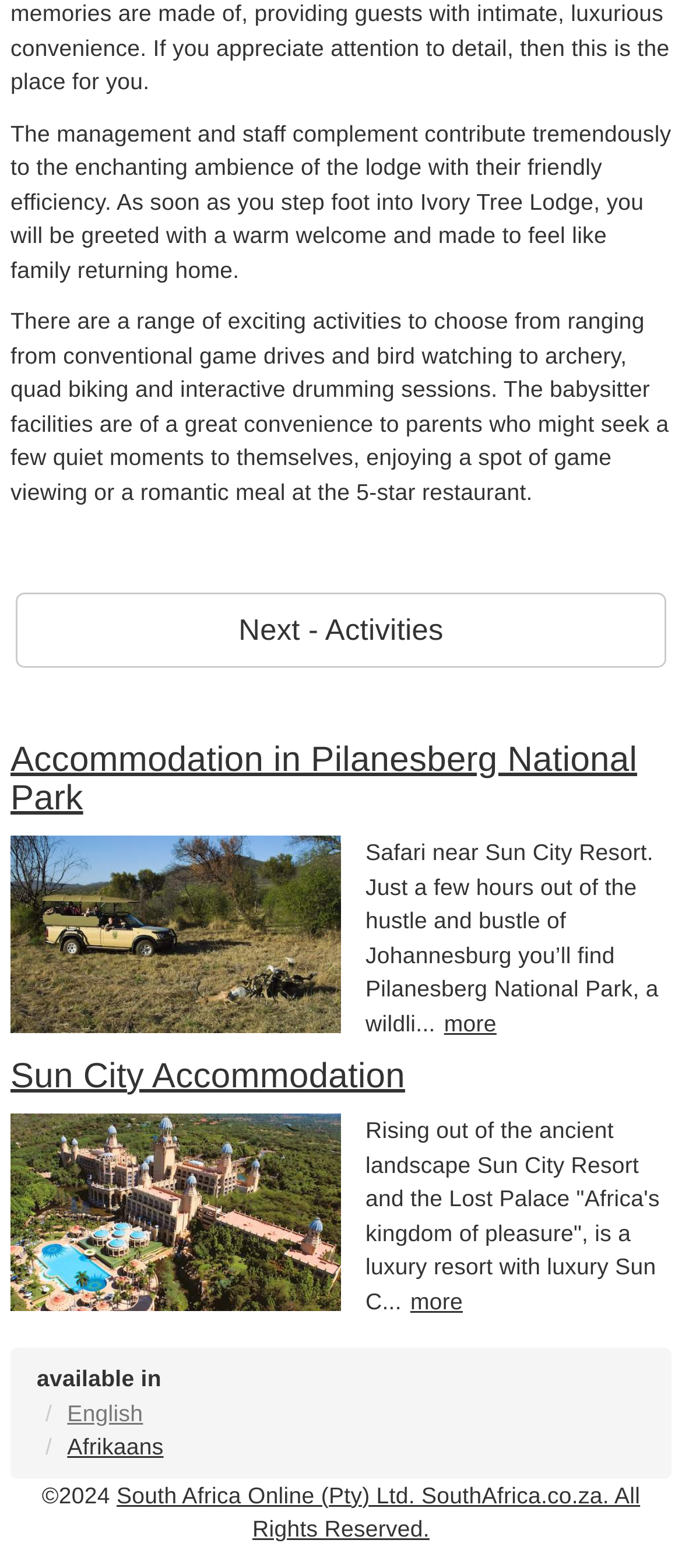Find the bounding box coordinates of the element I should click to carry out the following instruction: "View more about Sun City Accommodation".

[0.015, 0.675, 0.594, 0.699]